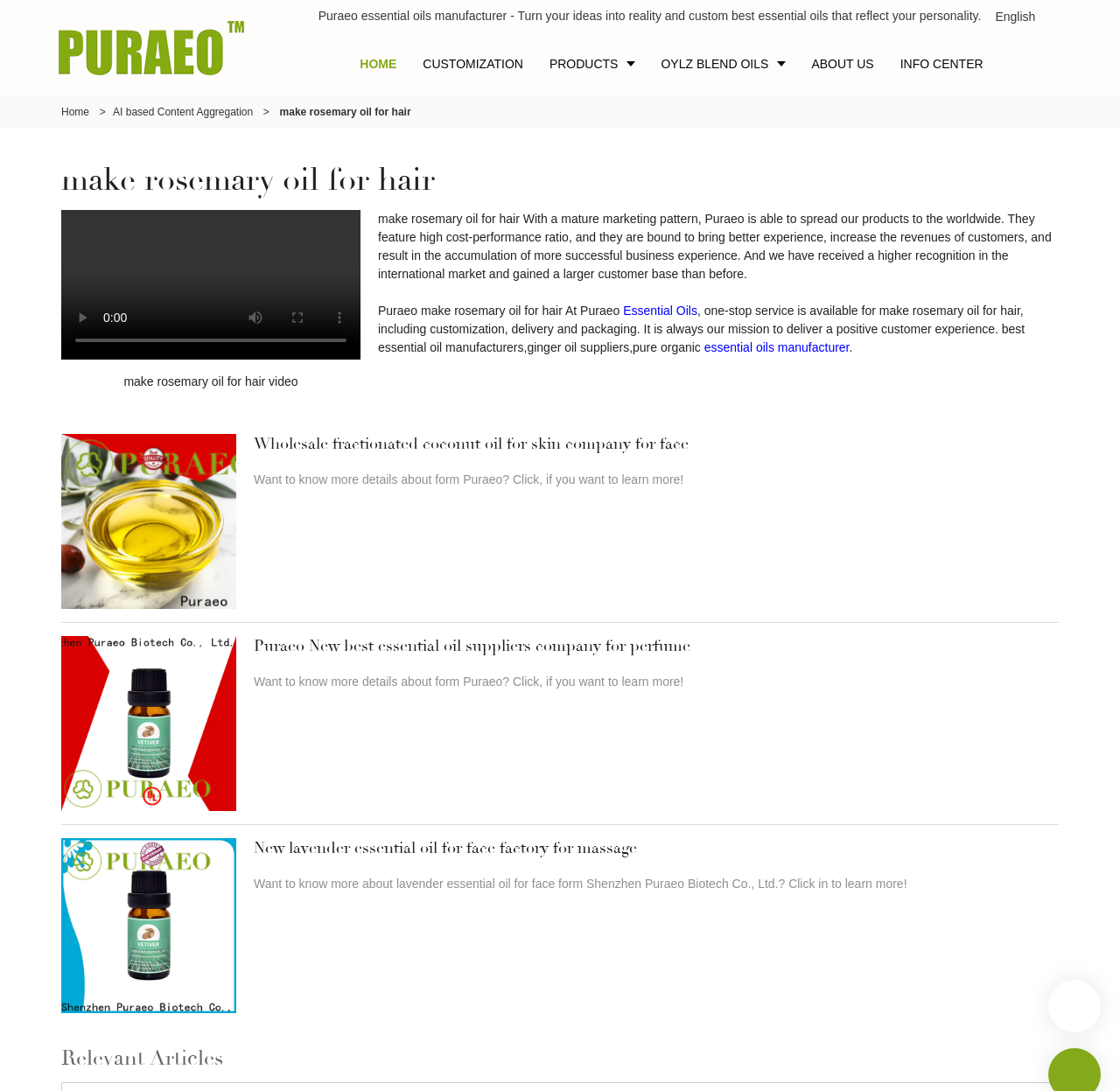How many links are available in the top navigation menu? Examine the screenshot and reply using just one word or a brief phrase.

7